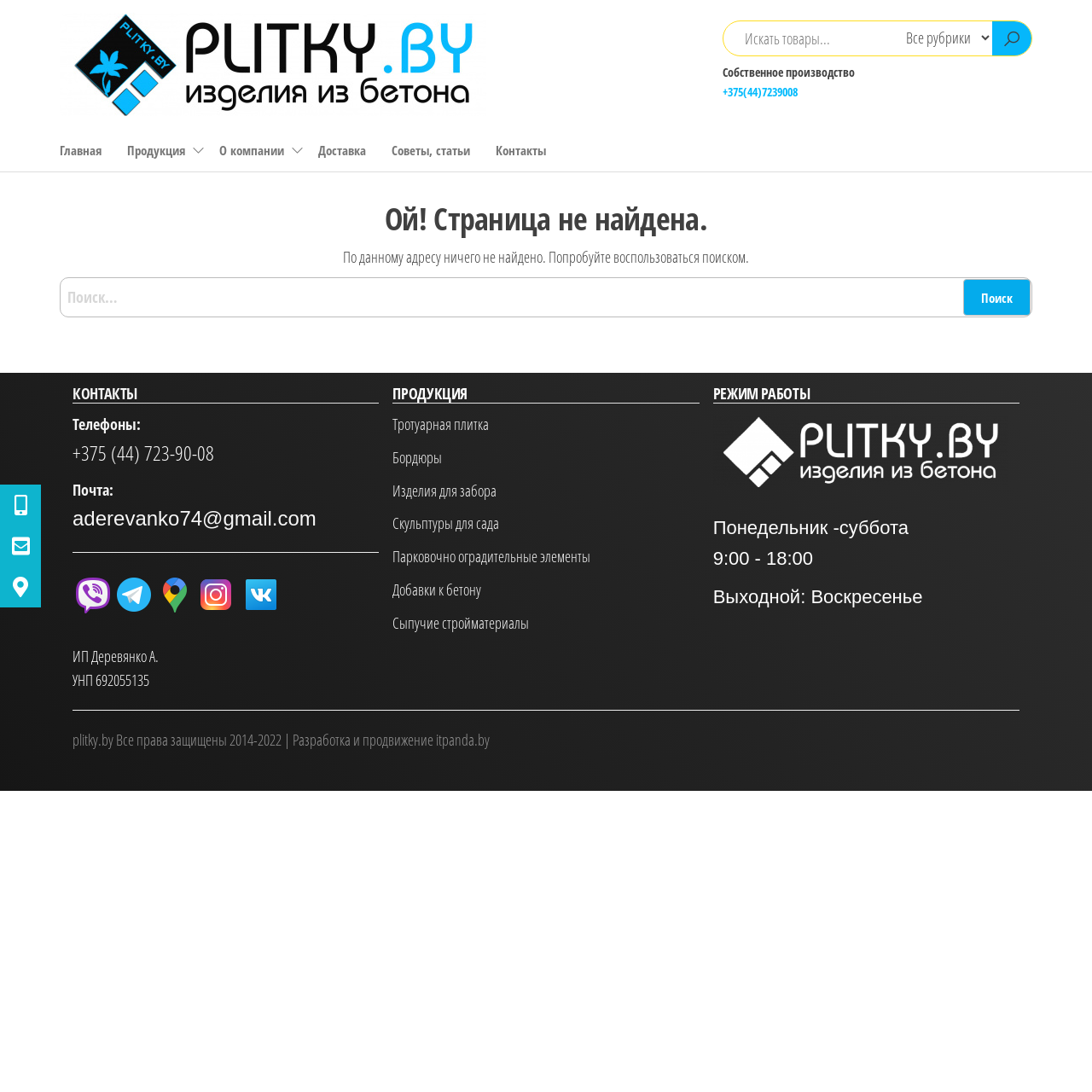From the details in the image, provide a thorough response to the question: Who is the owner of the website?

I found the owner's information at the bottom of the webpage, where it is listed as 'ИП Деревянко А.' along with the UNP number.